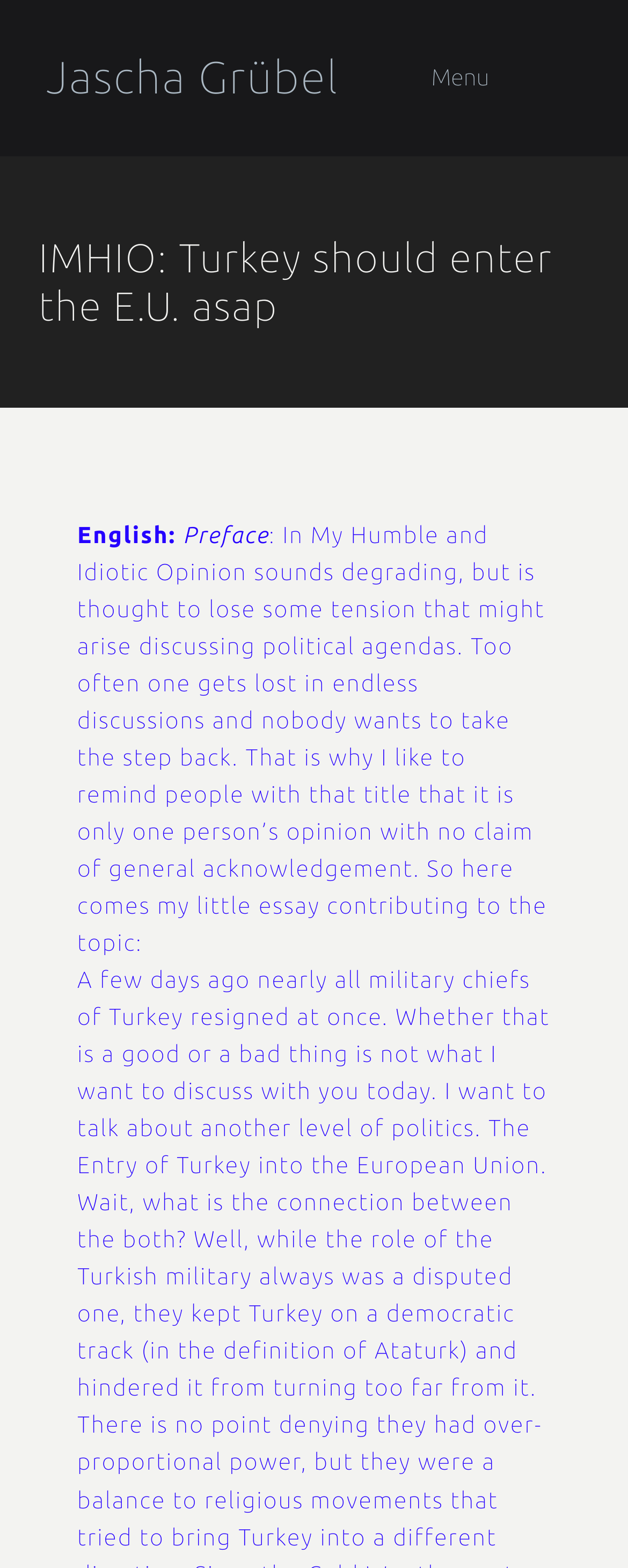What is the topic of the essay?
Answer the question with a detailed explanation, including all necessary information.

The topic of the essay can be inferred from the heading element 'IMHIO: Turkey should enter the E.U. asap' which is a prominent element on the page. This suggests that the essay is about Turkey entering the European Union.